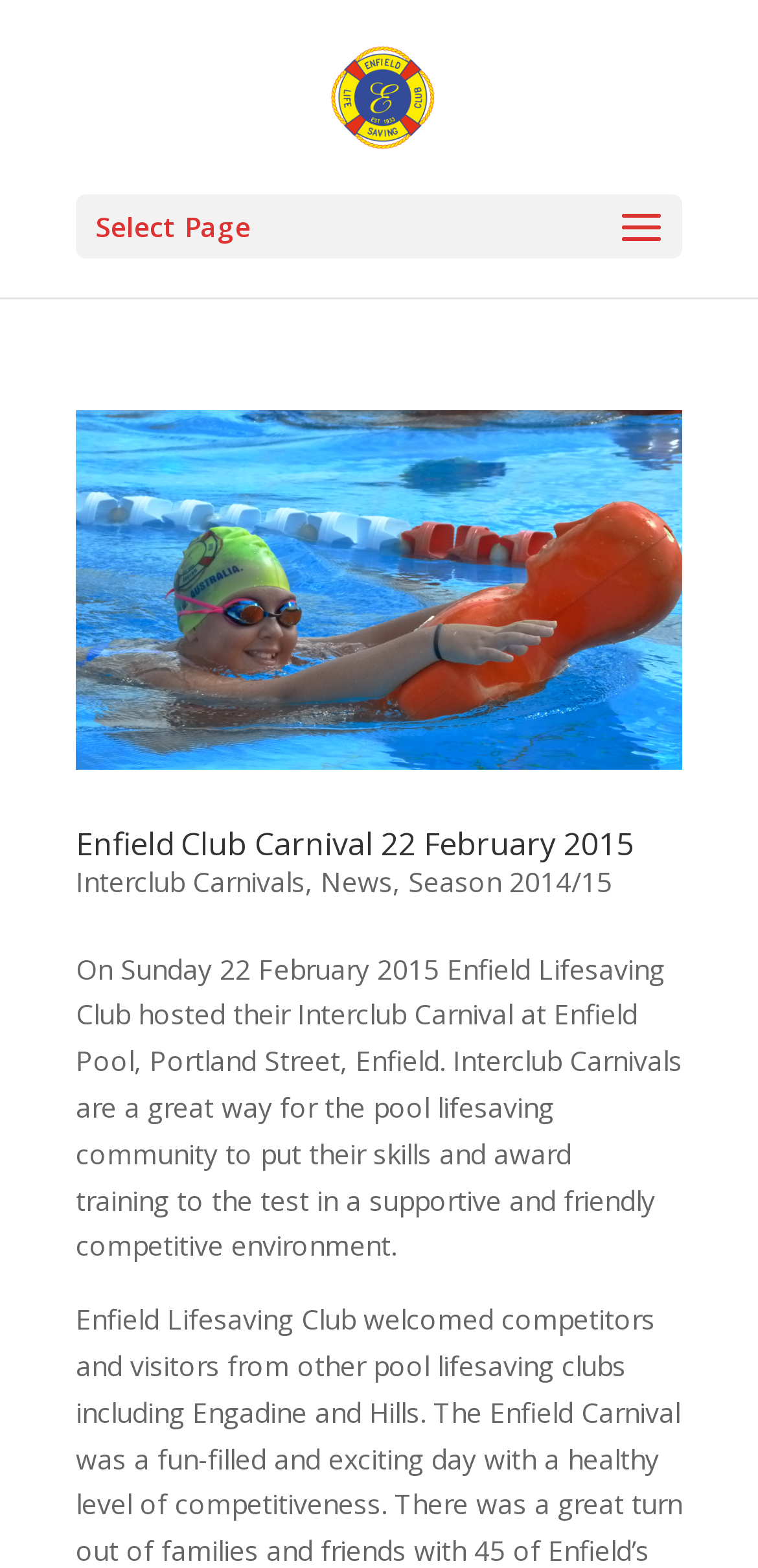What is the name of the lifesaving club?
Look at the image and provide a detailed response to the question.

The name of the lifesaving club can be found in the top-left corner of the webpage, where it says 'Enfield Life Saving Club' in a link and an image.